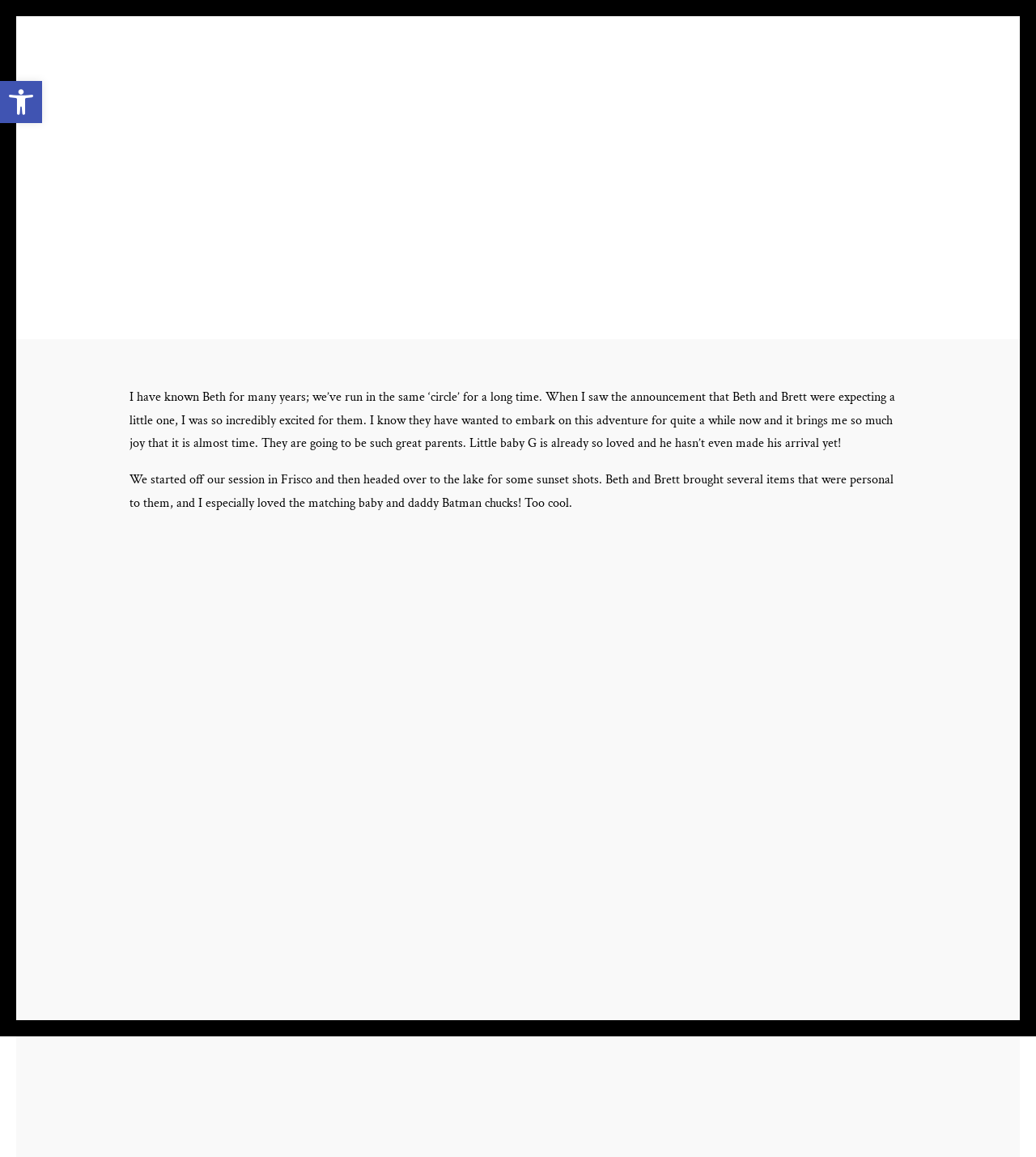Find the bounding box coordinates for the element described here: "Open toolbar Accessibility Tools".

[0.0, 0.07, 0.041, 0.106]